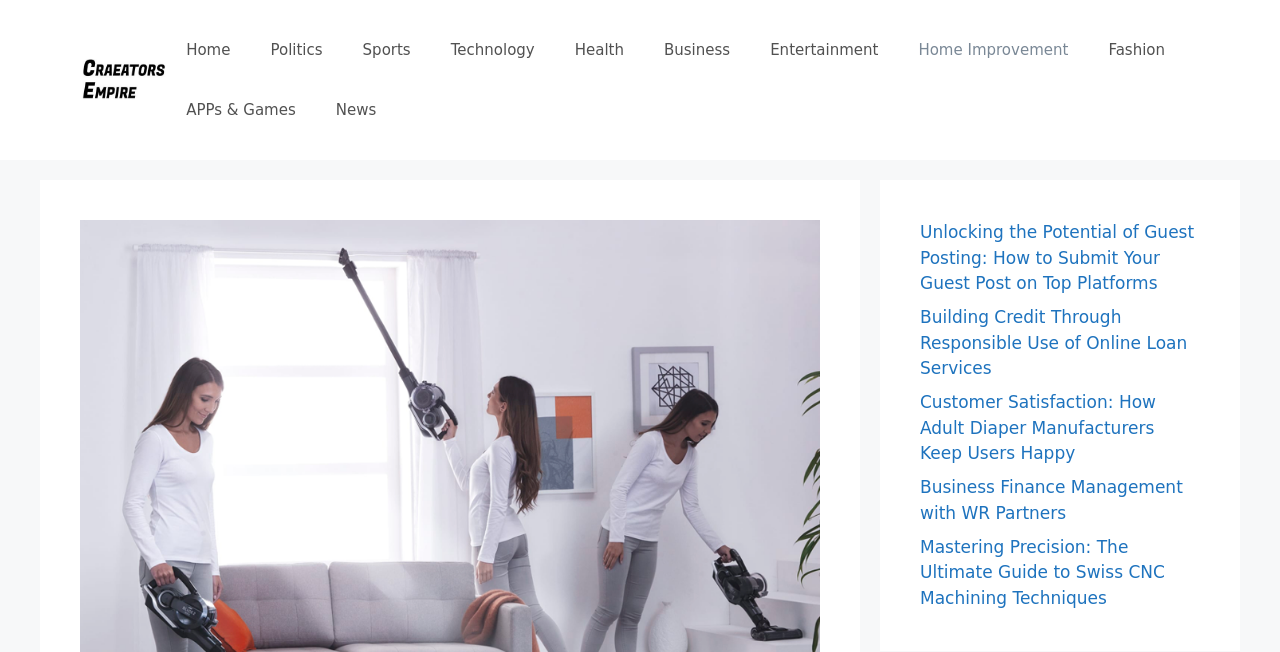What is the topic of the first article?
Could you answer the question in a detailed manner, providing as much information as possible?

I looked at the link element within the complementary element, which has the text 'Unlocking the Potential of Guest Posting: How to Submit Your Guest Post on Top Platforms'.